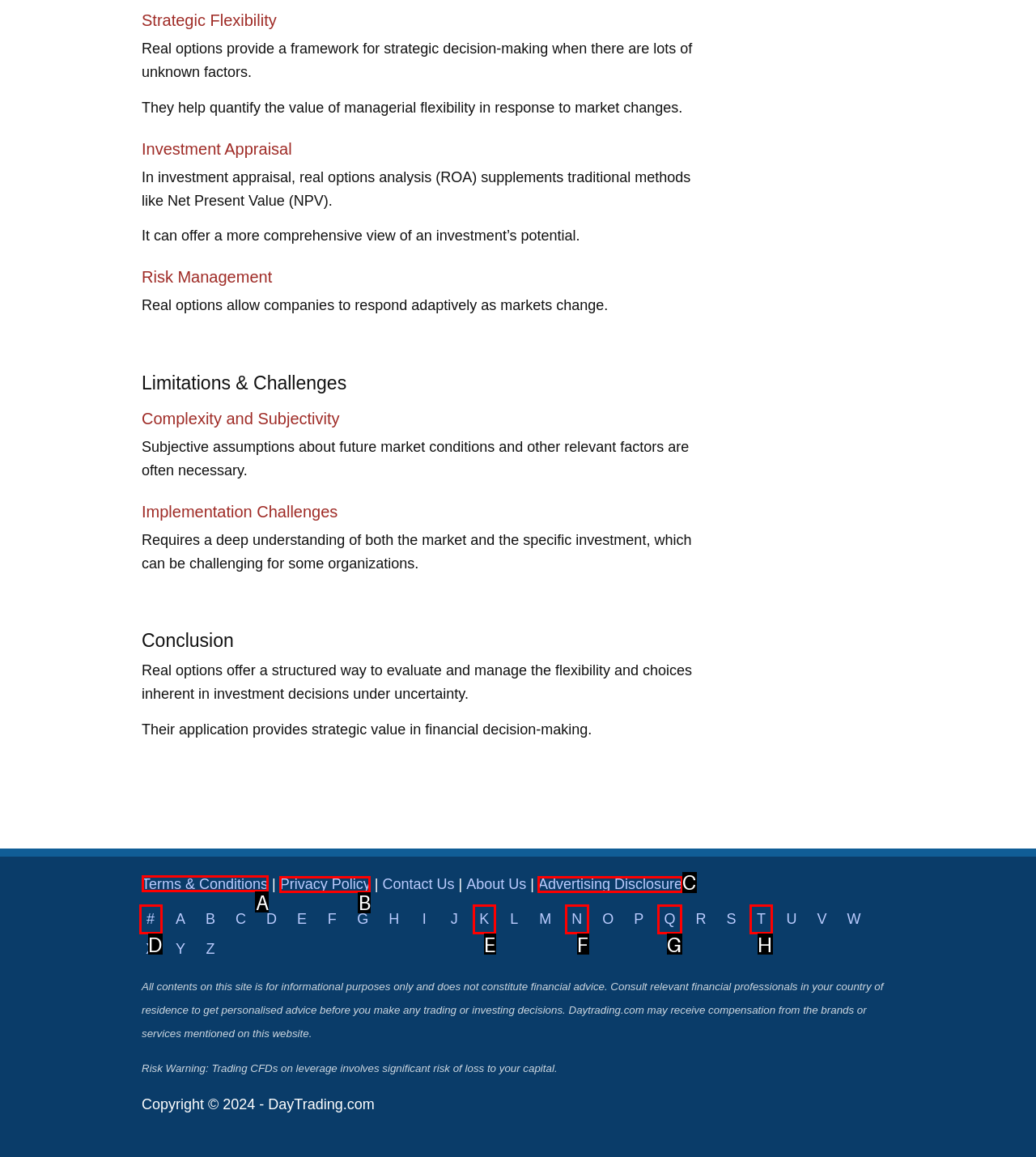From the options shown in the screenshot, tell me which lettered element I need to click to complete the task: Click Terms & Conditions.

A